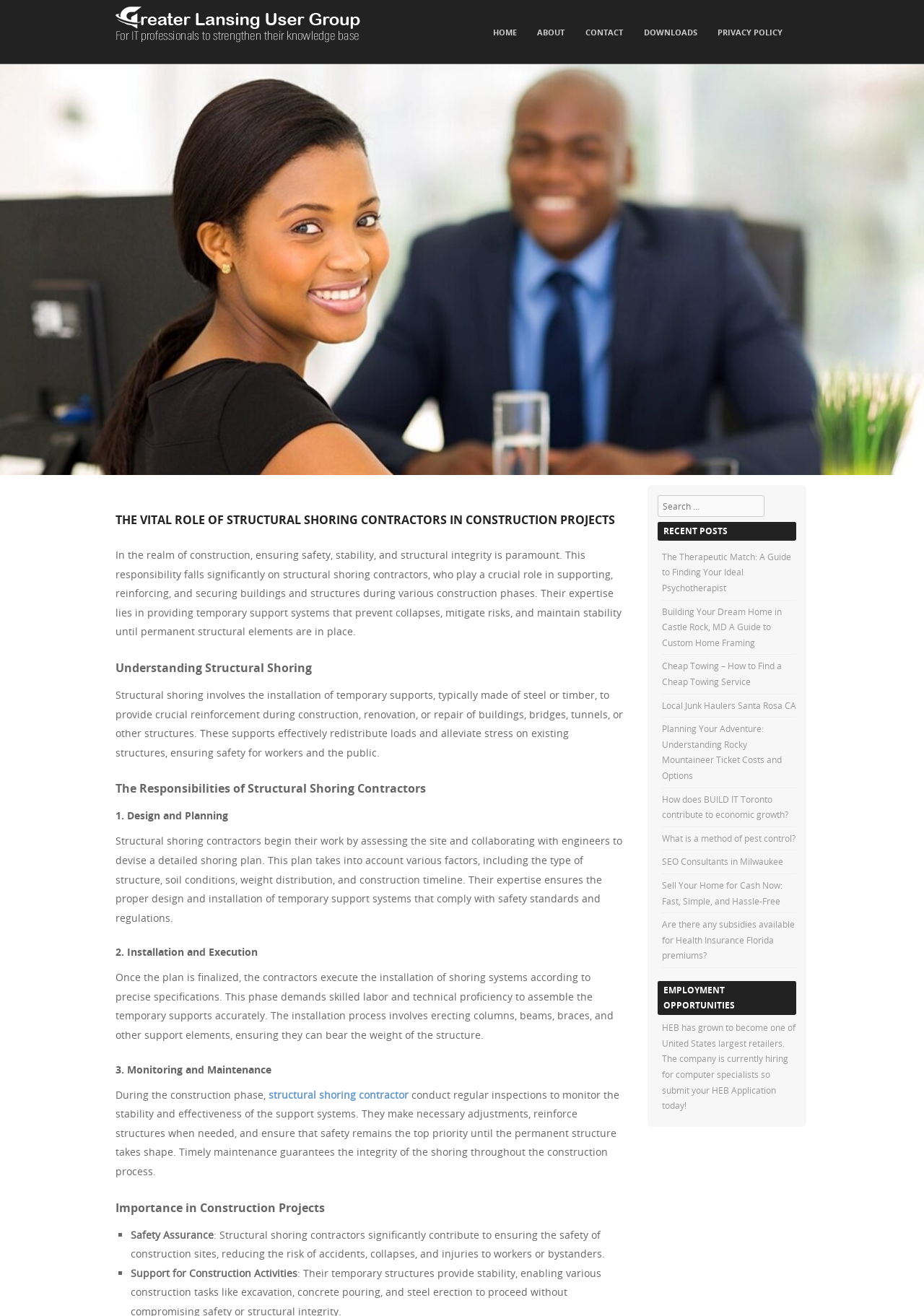Determine the bounding box coordinates for the area you should click to complete the following instruction: "Read the 'The Vital Role of Structural Shoring Contractors in Construction Projects' article".

[0.125, 0.381, 0.675, 0.403]